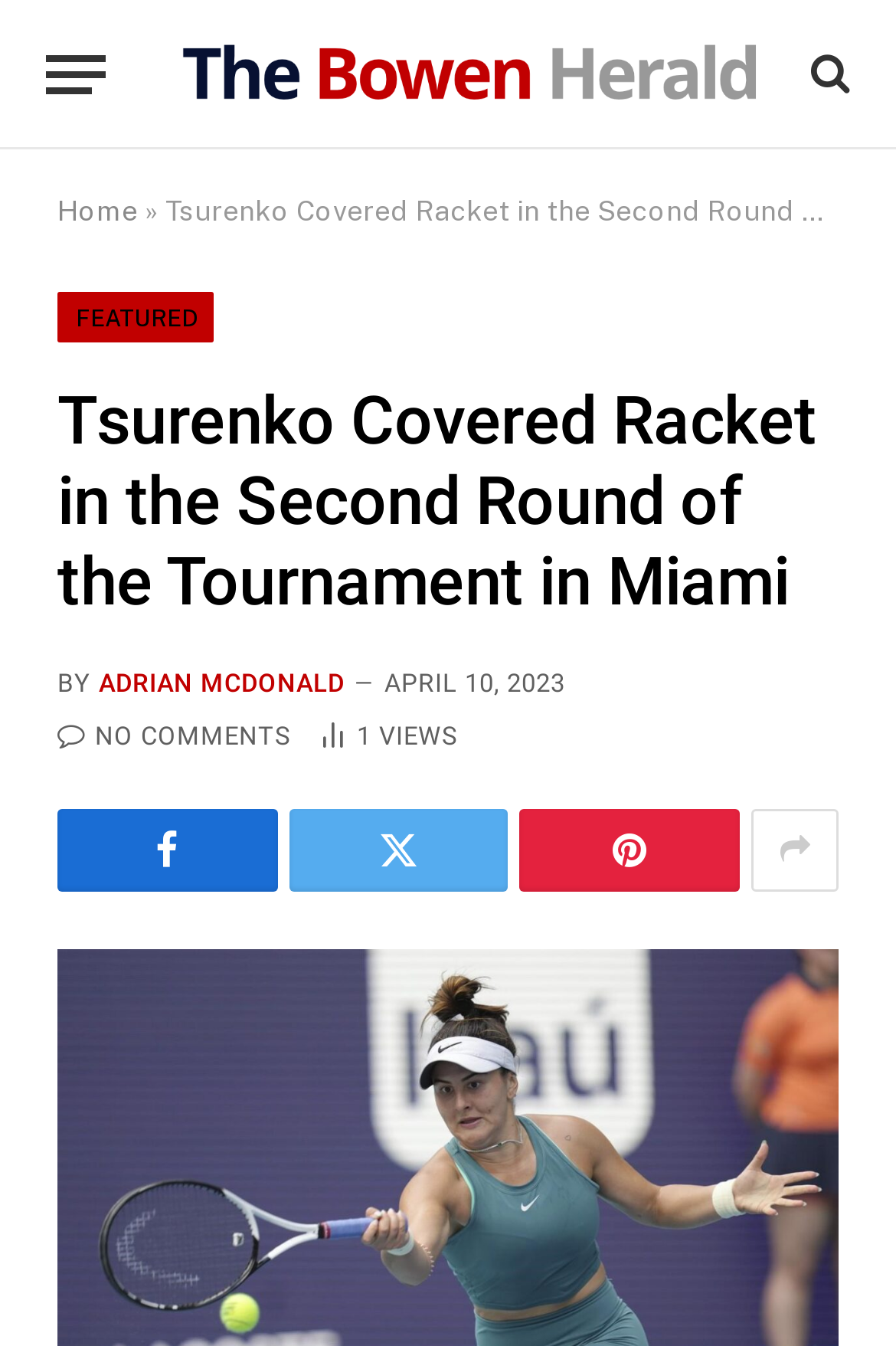Provide a short answer to the following question with just one word or phrase: What is the date of the article?

APRIL 10, 2023